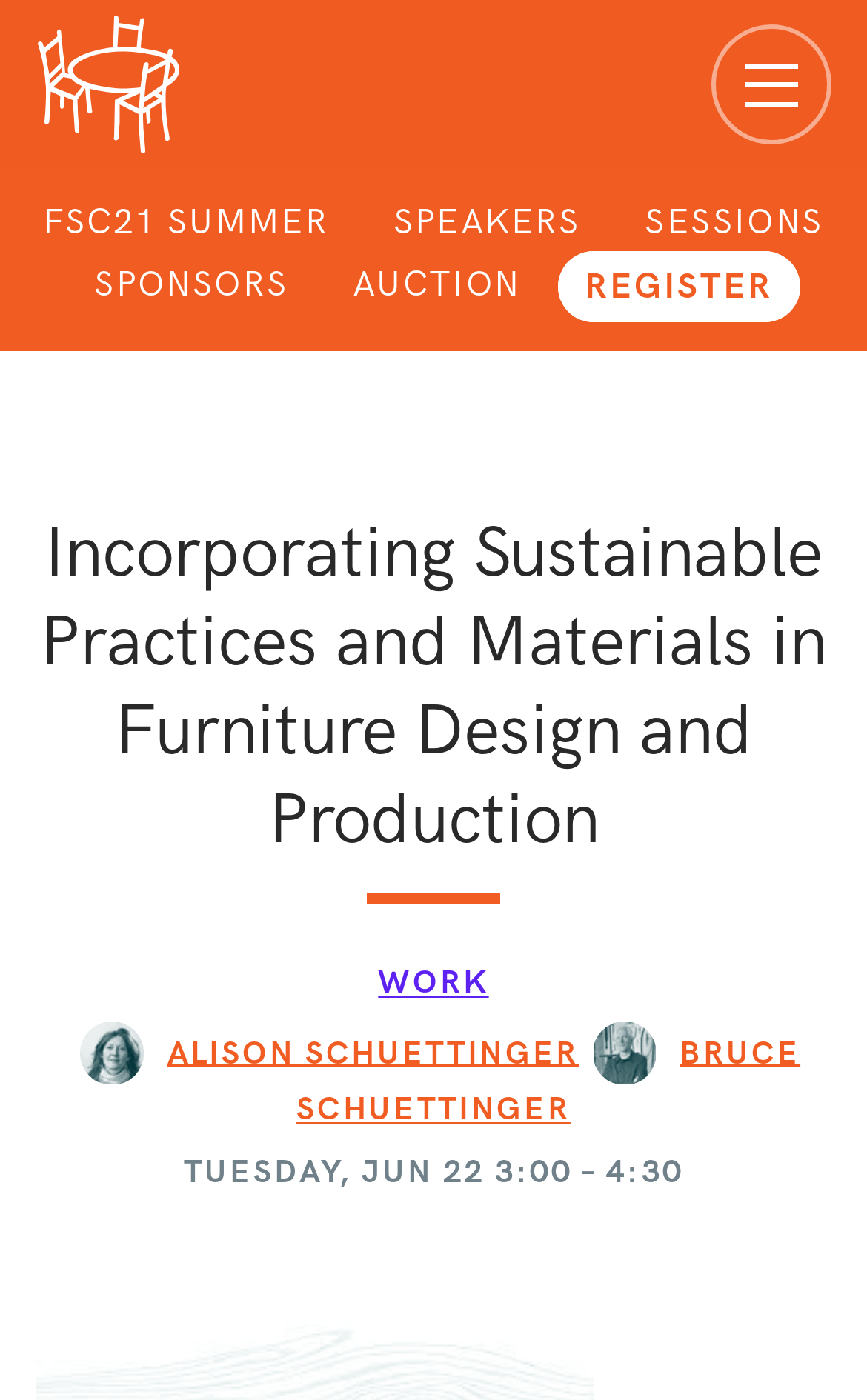Locate the bounding box coordinates of the element that needs to be clicked to carry out the instruction: "Register for the event". The coordinates should be given as four float numbers ranging from 0 to 1, i.e., [left, top, right, bottom].

[0.644, 0.179, 0.922, 0.231]